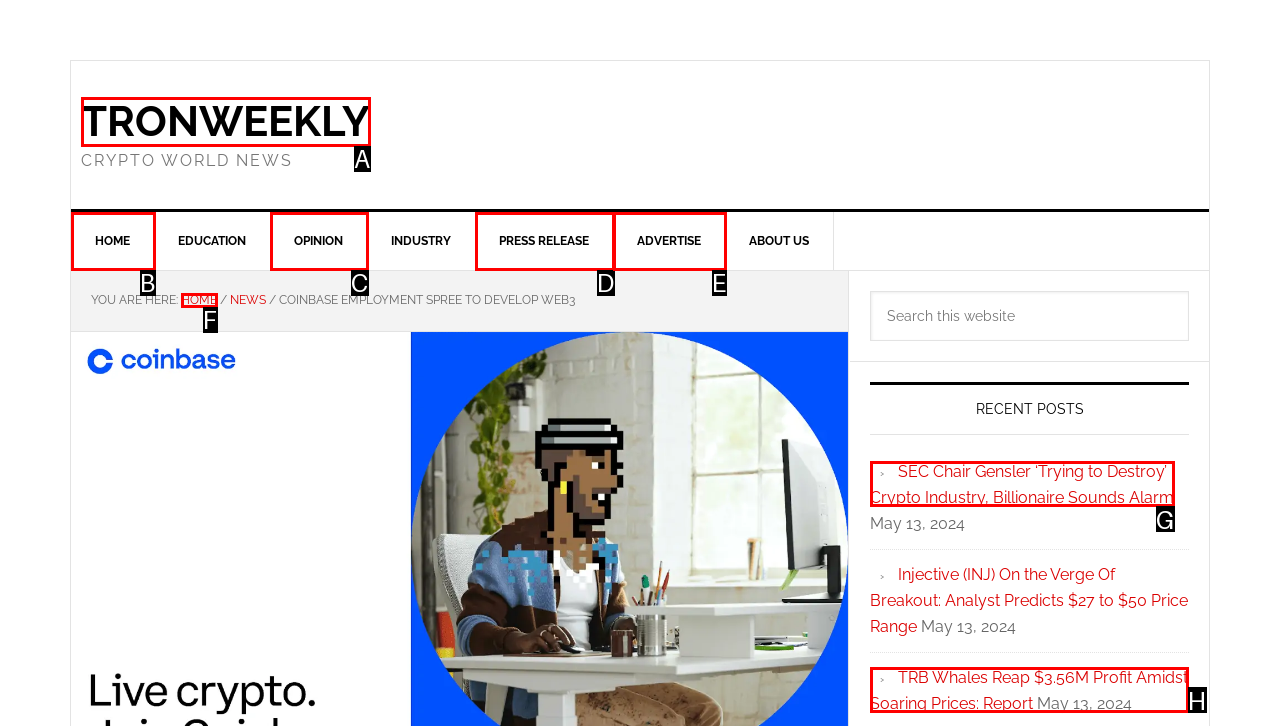Using the provided description: Opinion, select the most fitting option and return its letter directly from the choices.

C